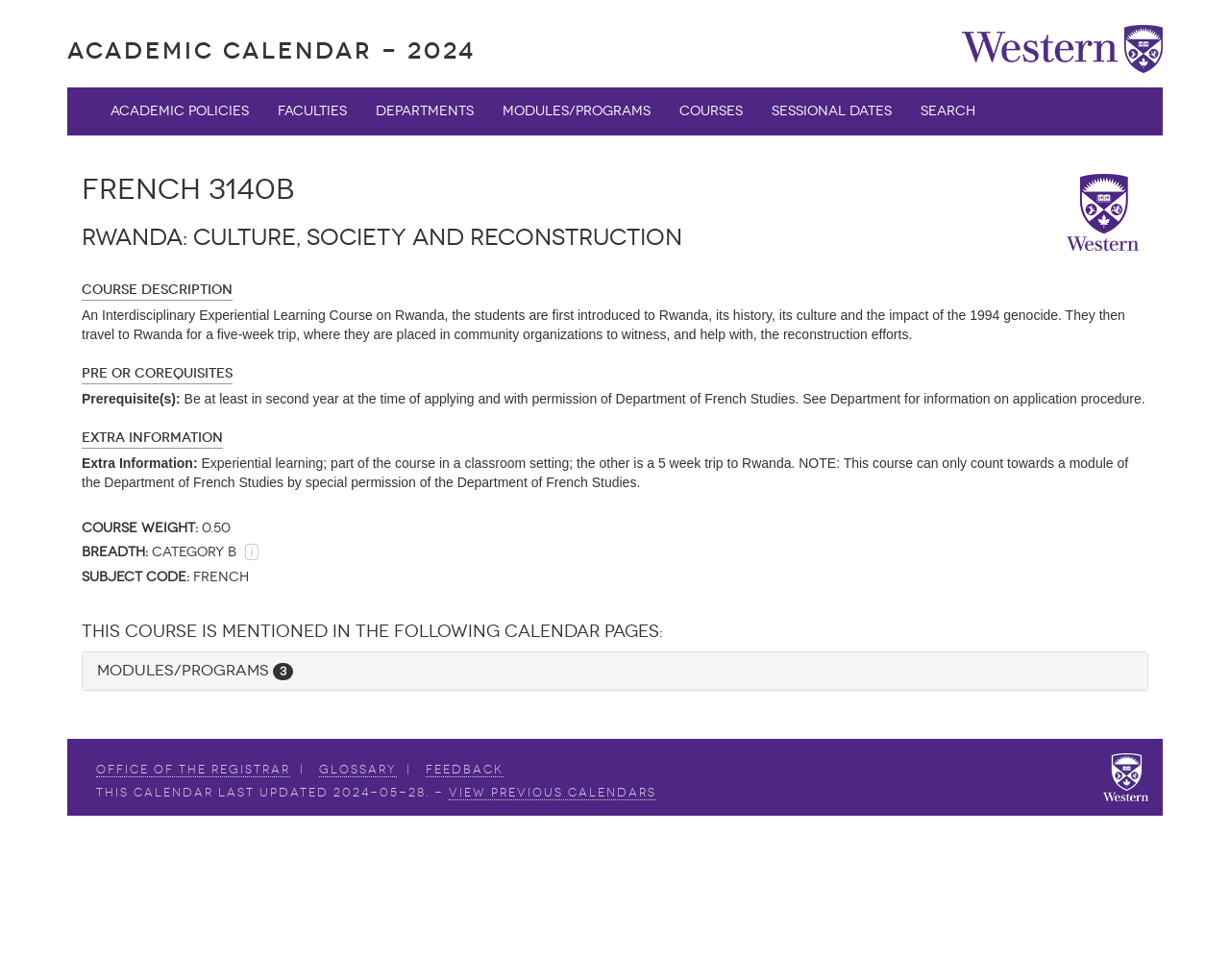Pinpoint the bounding box coordinates of the element you need to click to execute the following instruction: "download iphone apps to mac". The bounding box should be represented by four float numbers between 0 and 1, in the format [left, top, right, bottom].

None